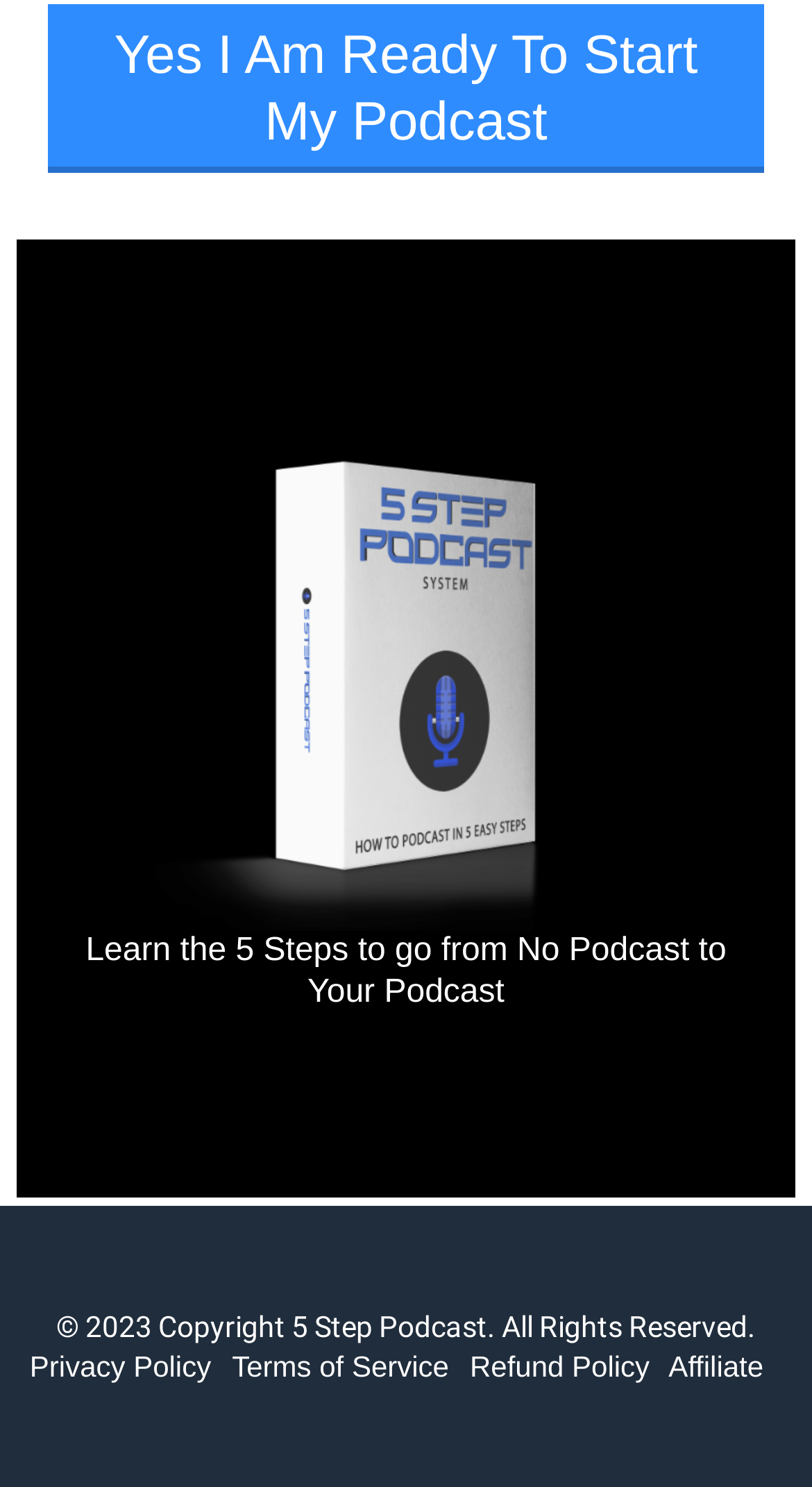Please predict the bounding box coordinates of the element's region where a click is necessary to complete the following instruction: "View the Privacy Policy". The coordinates should be represented by four float numbers between 0 and 1, i.e., [left, top, right, bottom].

[0.037, 0.908, 0.26, 0.932]